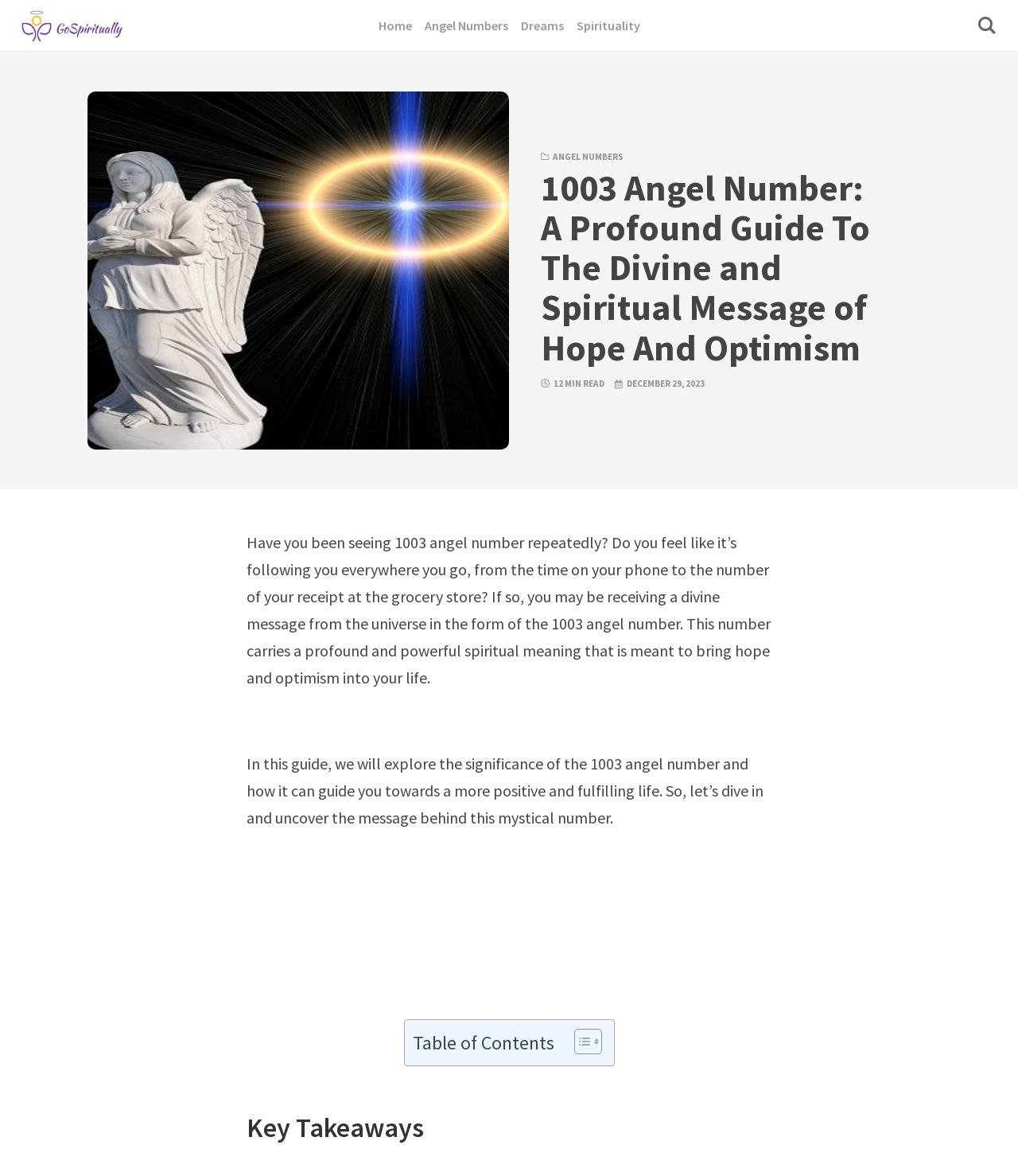Please predict the bounding box coordinates (top-left x, top-left y, bottom-right x, bottom-right y) for the UI element in the screenshot that fits the description: Toggle

[0.552, 0.874, 0.587, 0.897]